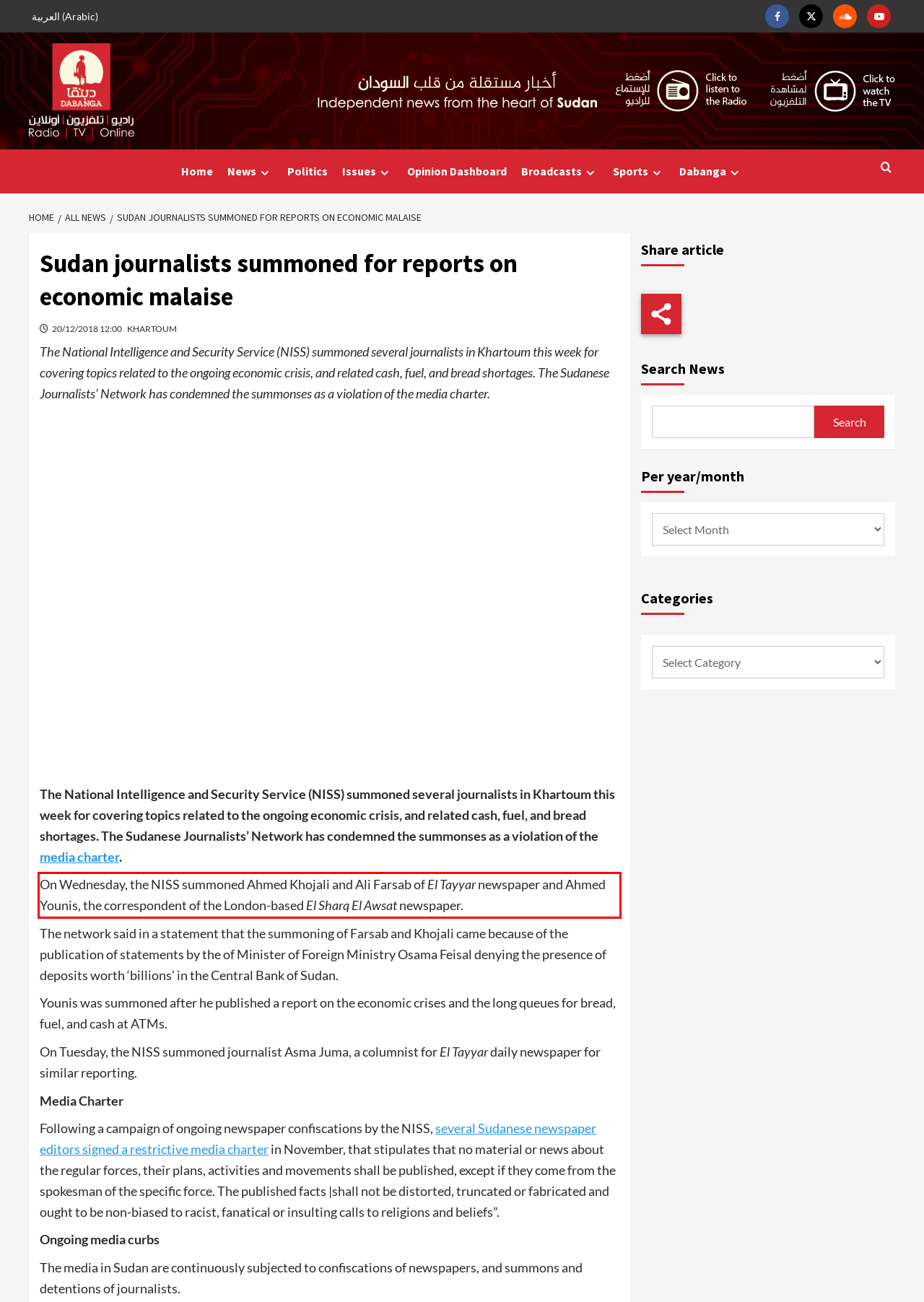Review the webpage screenshot provided, and perform OCR to extract the text from the red bounding box.

On Wednesday, the NISS summoned Ahmed Khojali and Ali Farsab of El Tayyar newspaper and Ahmed Younis, the correspondent of the London-based El Sharq El Awsat newspaper.